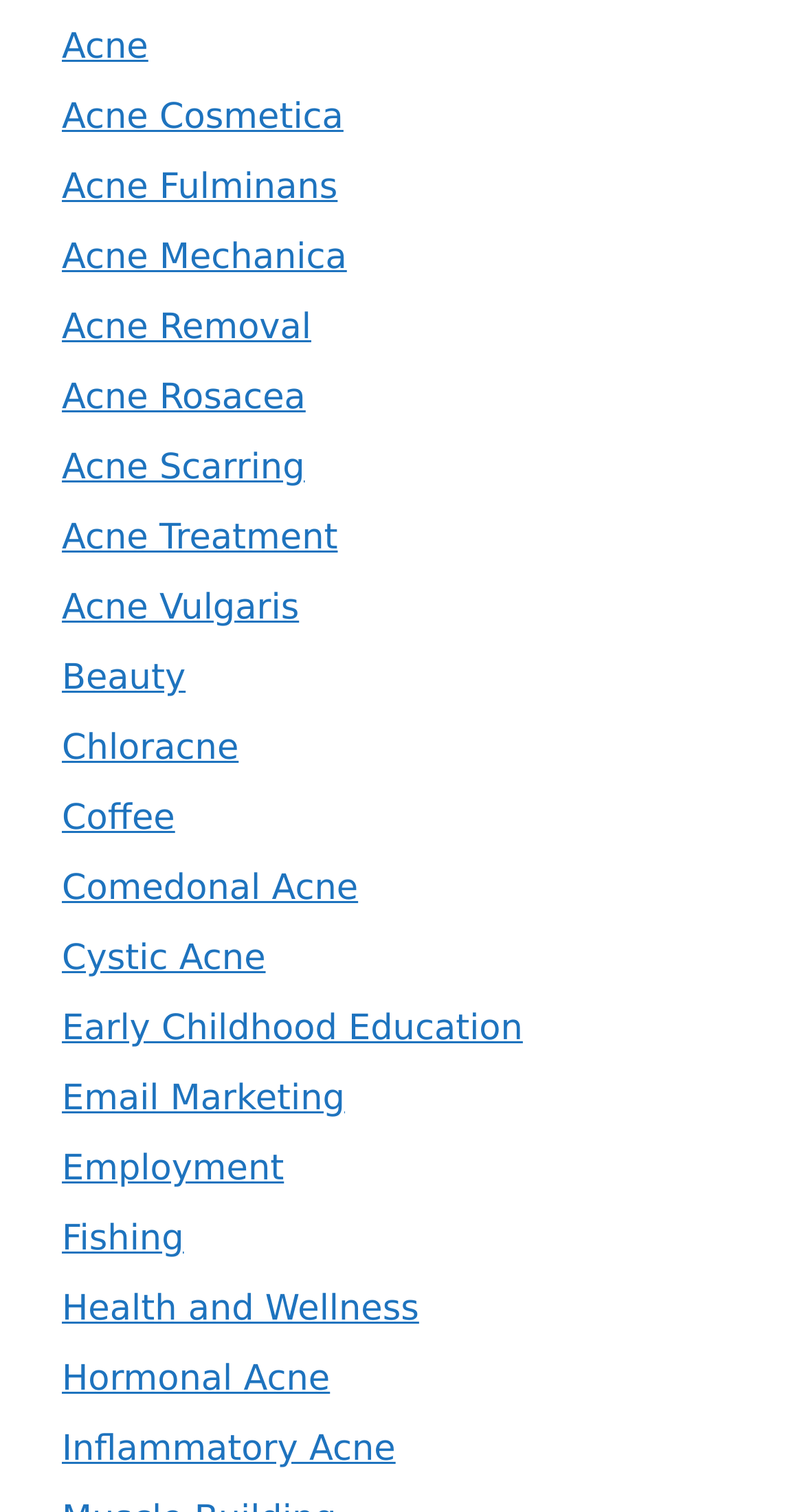Answer in one word or a short phrase: 
What is the first link on the webpage?

Acne